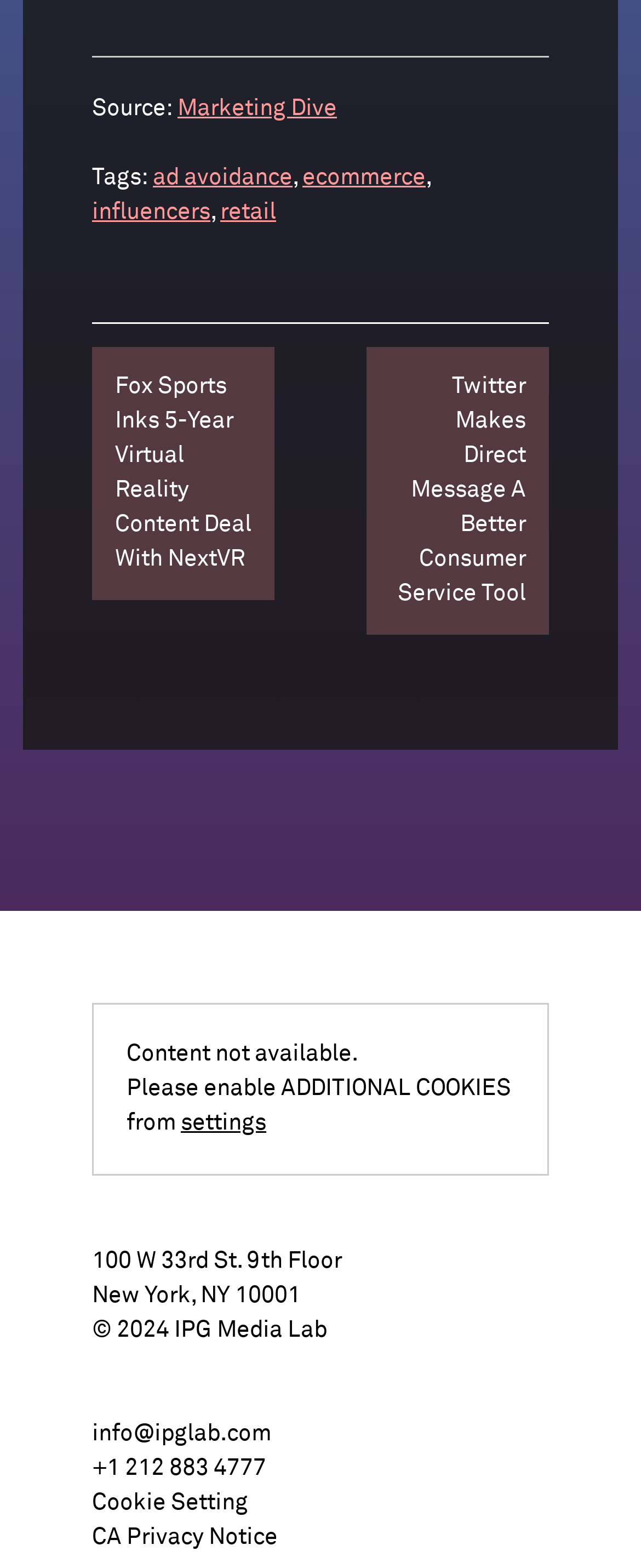Please identify the bounding box coordinates of the element on the webpage that should be clicked to follow this instruction: "Contact via 'info@ipglab.com'". The bounding box coordinates should be given as four float numbers between 0 and 1, formatted as [left, top, right, bottom].

[0.144, 0.907, 0.423, 0.922]